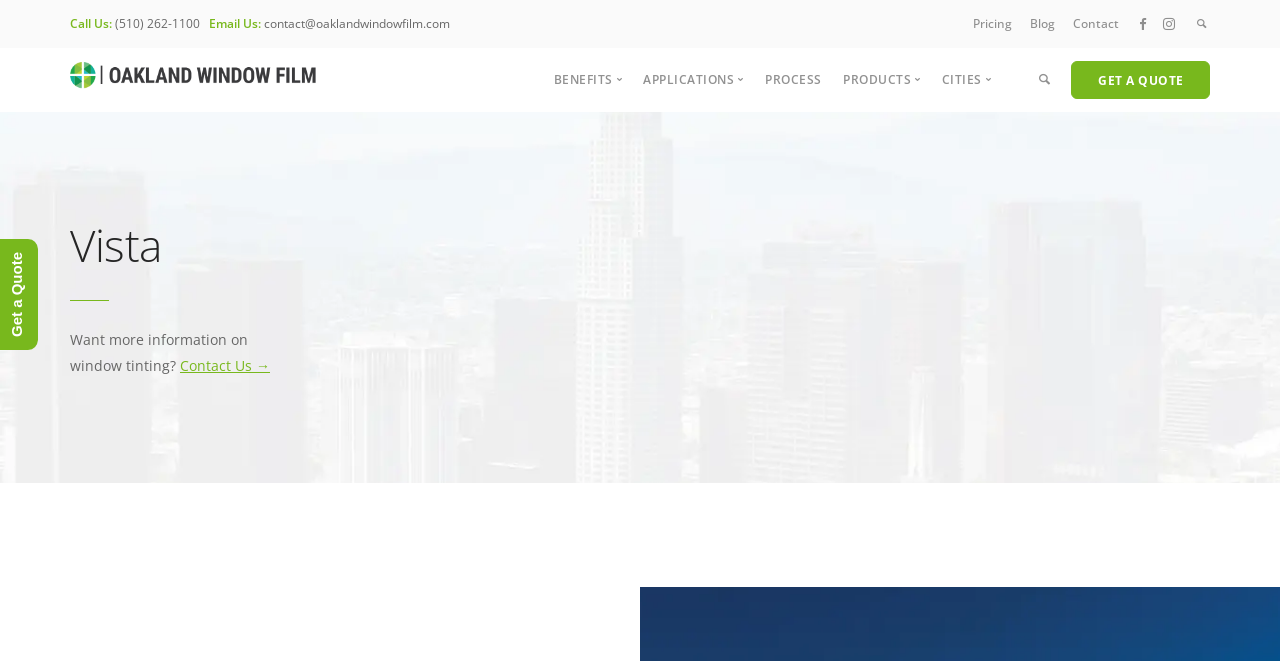Determine the bounding box coordinates of the clickable region to follow the instruction: "Learn about benefits".

[0.432, 0.107, 0.486, 0.133]